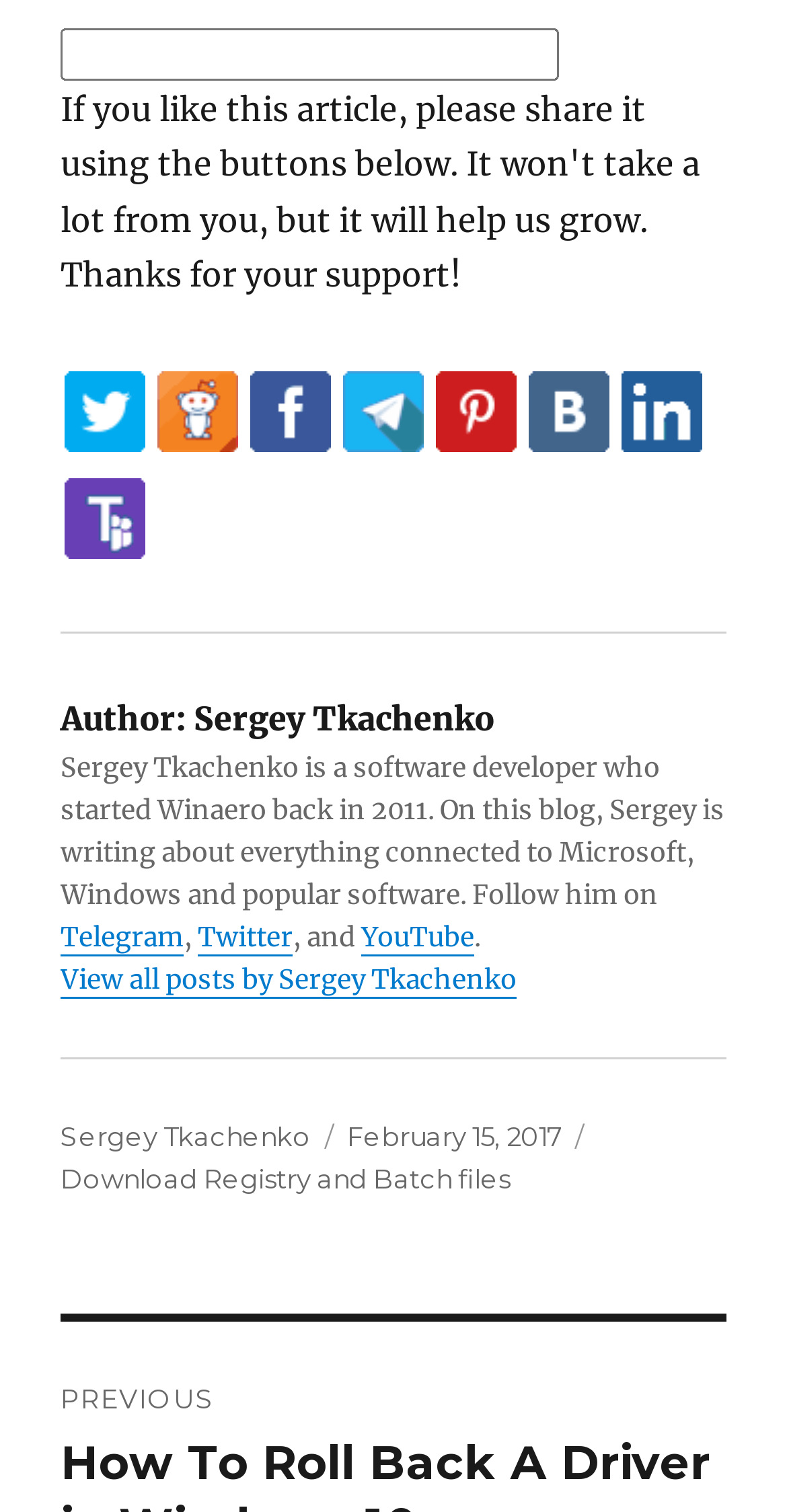What is the category of the post?
Kindly answer the question with as much detail as you can.

The category of the post can be found in the footer section, where it is linked as 'Download Registry and Batch files'.